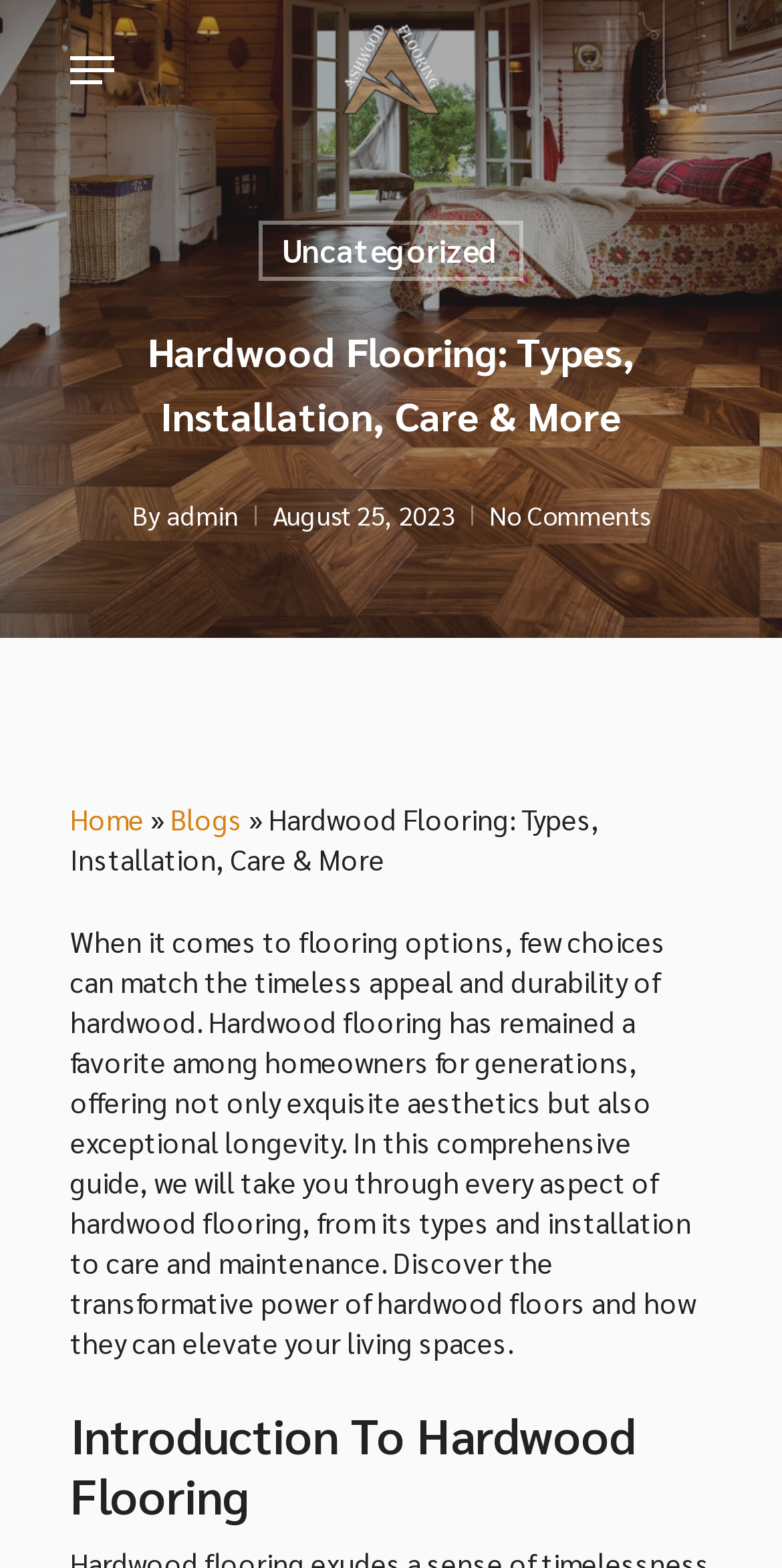Answer the question briefly using a single word or phrase: 
How many navigation menu items are visible?

3